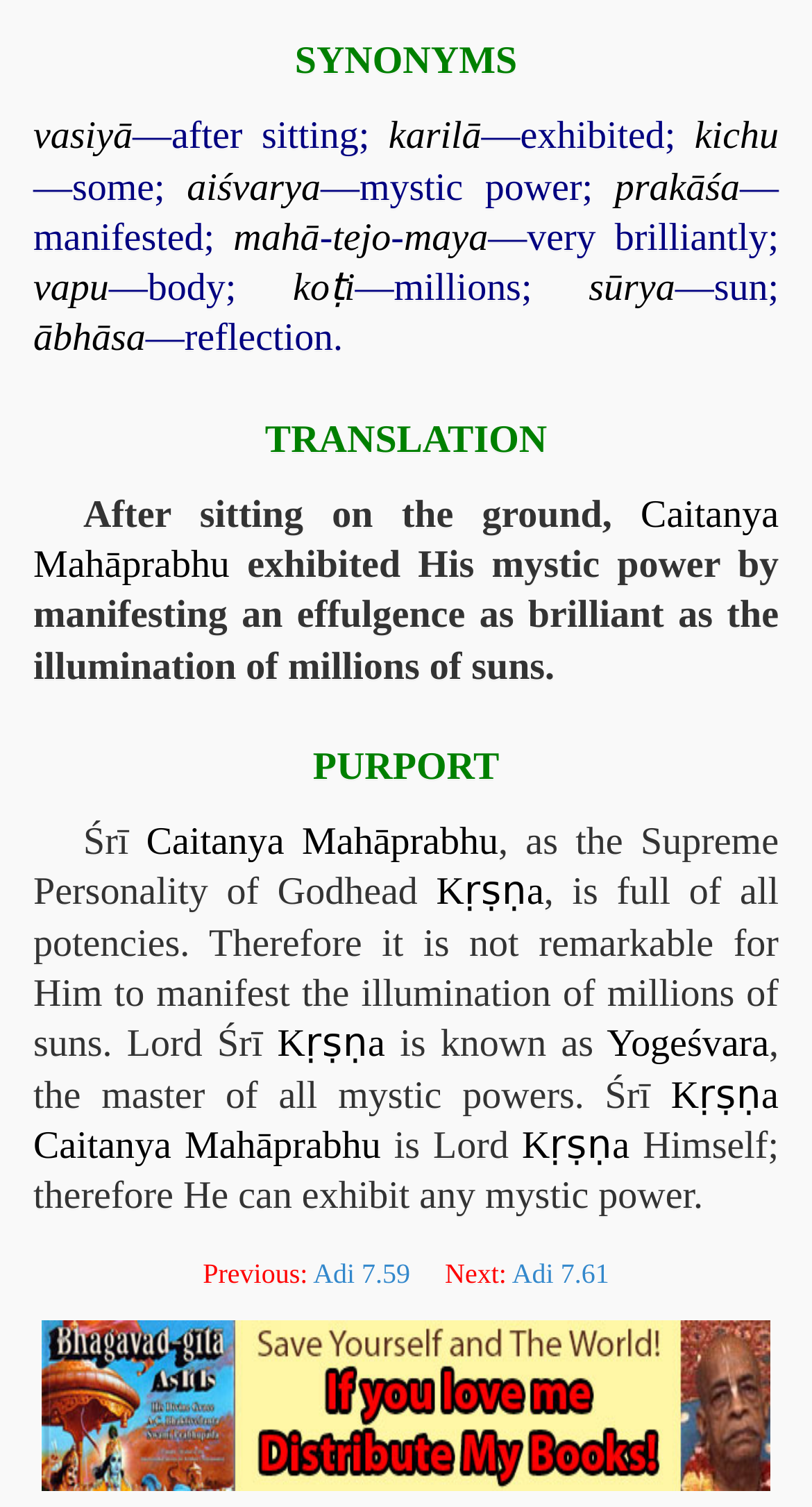Locate the bounding box for the described UI element: "Caitanya". Ensure the coordinates are four float numbers between 0 and 1, formatted as [left, top, right, bottom].

[0.789, 0.327, 0.959, 0.356]